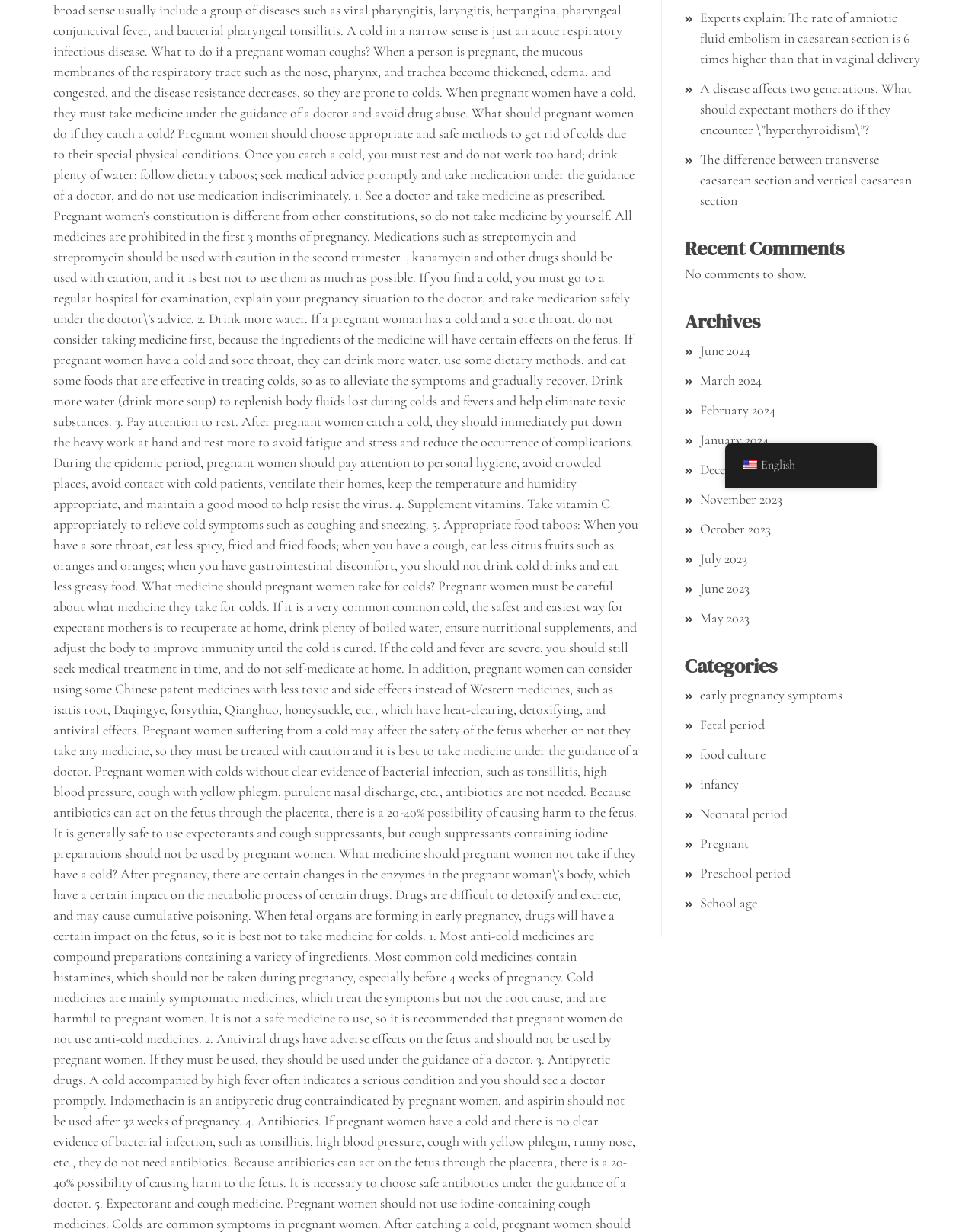Determine the bounding box coordinates for the HTML element mentioned in the following description: "English 日本語 English". The coordinates should be a list of four floats ranging from 0 to 1, represented as [left, top, right, bottom].

[0.744, 0.36, 0.9, 0.396]